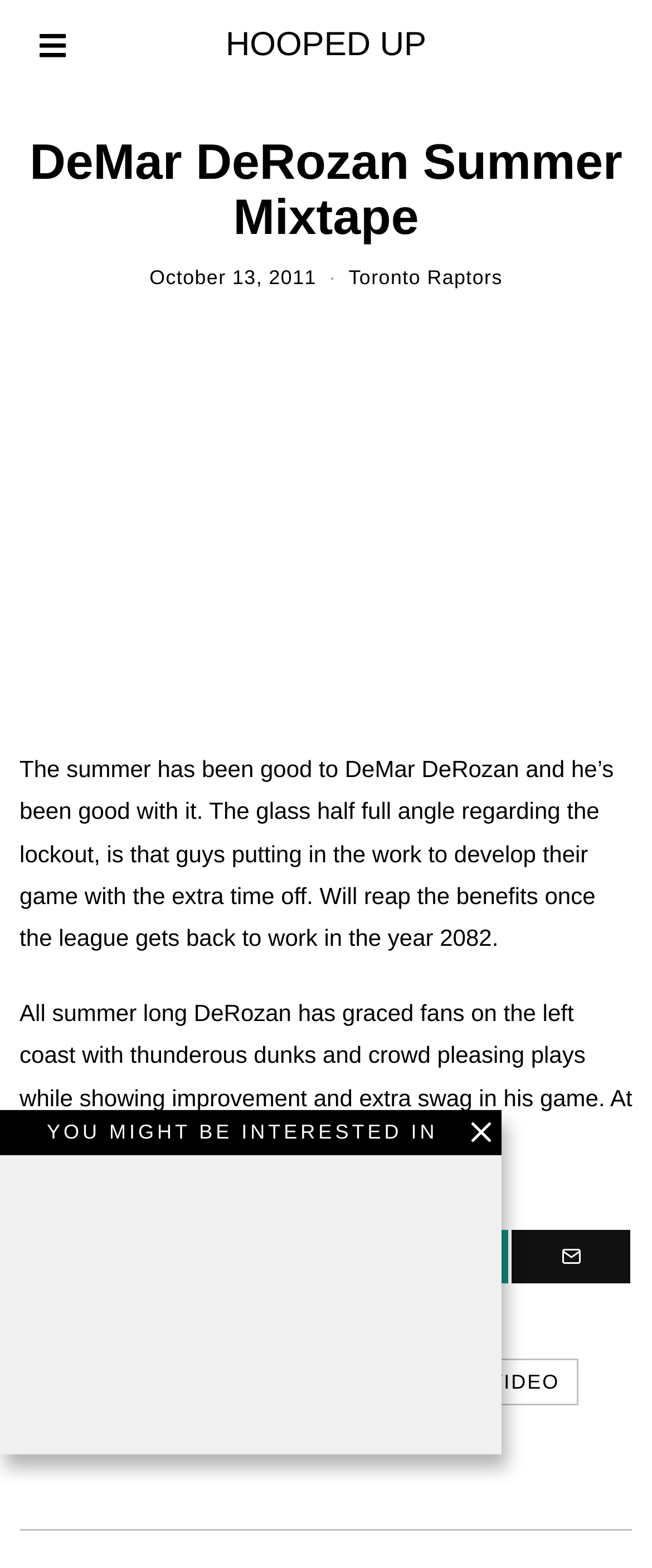Can you provide the bounding box coordinates for the element that should be clicked to implement the instruction: "Write a comment on Jeep Wrangler Brake Pad Replacement"?

None